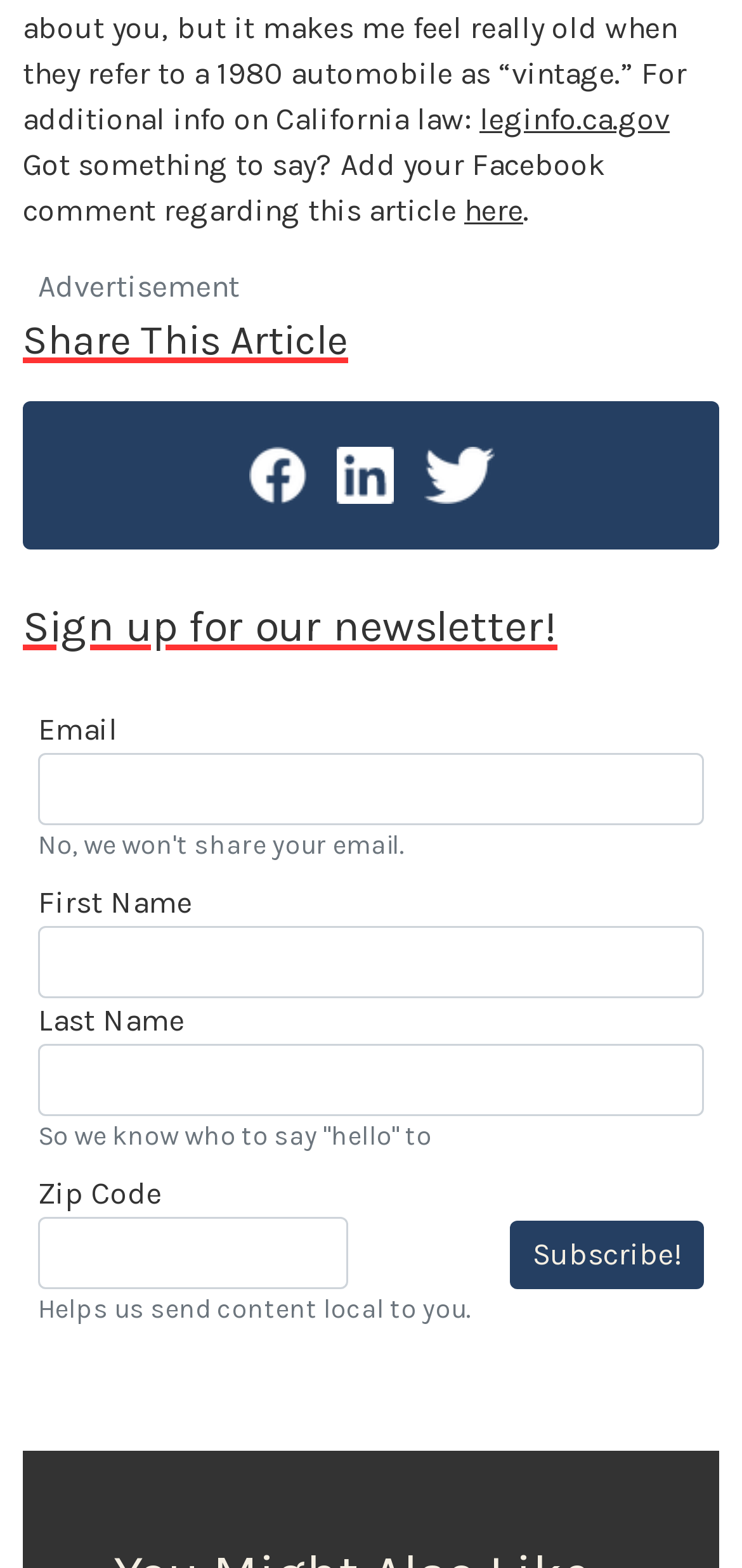Use a single word or phrase to answer the question:
What is the purpose of the zip code field in the newsletter sign-up form?

To send local content